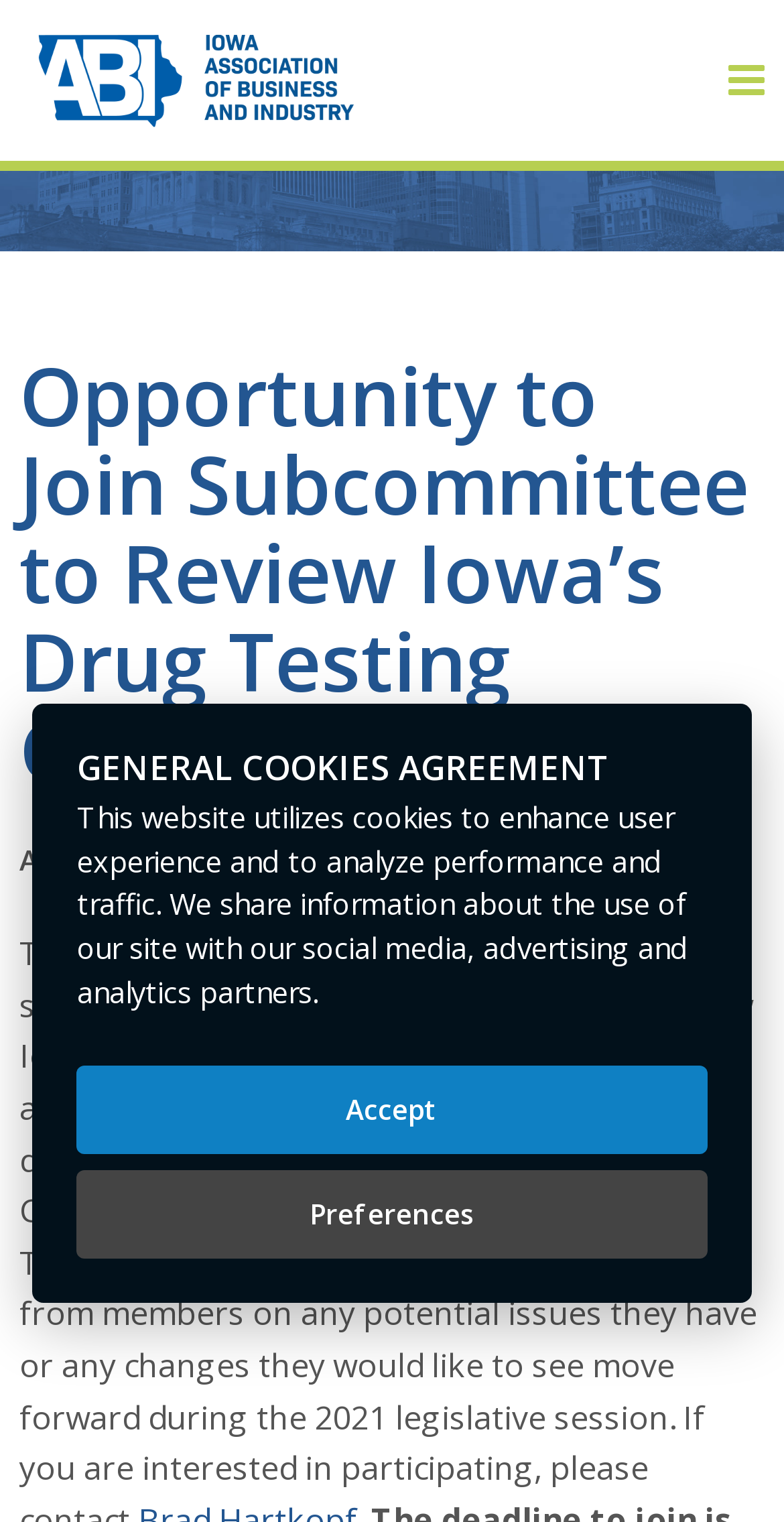Please locate the bounding box coordinates of the element that should be clicked to complete the given instruction: "Join ABI".

[0.212, 0.881, 0.955, 0.941]